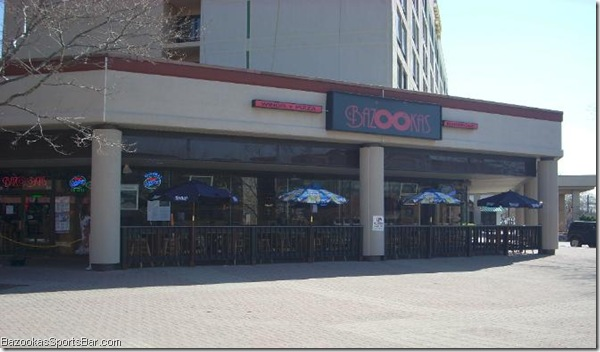Please provide a detailed answer to the question below by examining the image:
What type of atmosphere does the image evoke?

The bright sunlight, modern design, and welcoming outdoor seating area all contribute to an atmosphere that is perfect for a day of relaxation or sports viewing, evoking a sense of leisure and enjoyment.